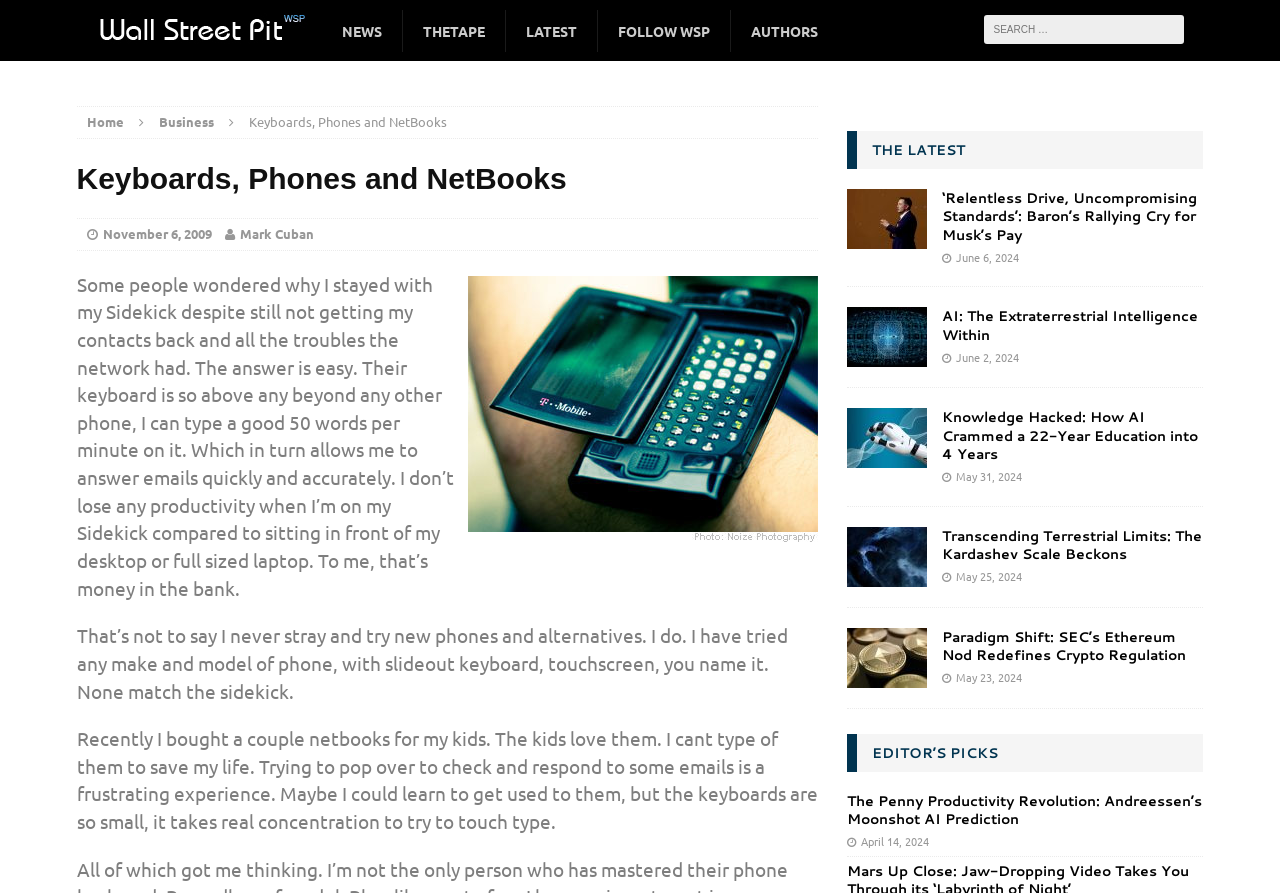Find the bounding box coordinates of the element's region that should be clicked in order to follow the given instruction: "Read the article about Elon Musk". The coordinates should consist of four float numbers between 0 and 1, i.e., [left, top, right, bottom].

[0.661, 0.256, 0.724, 0.276]